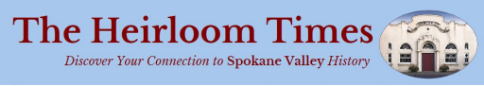Offer a thorough description of the image.

The image features a header for "The Heirloom Times," a publication dedicated to connecting readers to the rich history of Spokane Valley. The design includes a prominent title in a bold, deep red font against a calming blue background, emphasizing the publication's focus on heritage. Below the title, a tagline reads, "Discover Your Connection to Spokane Valley History," inviting readers to engage with local historical narratives. Accompanying the text is a circular, illustrative graphic of a historic building, serving as a visual representation of the community's heritage and inviting curiosity about the content within.